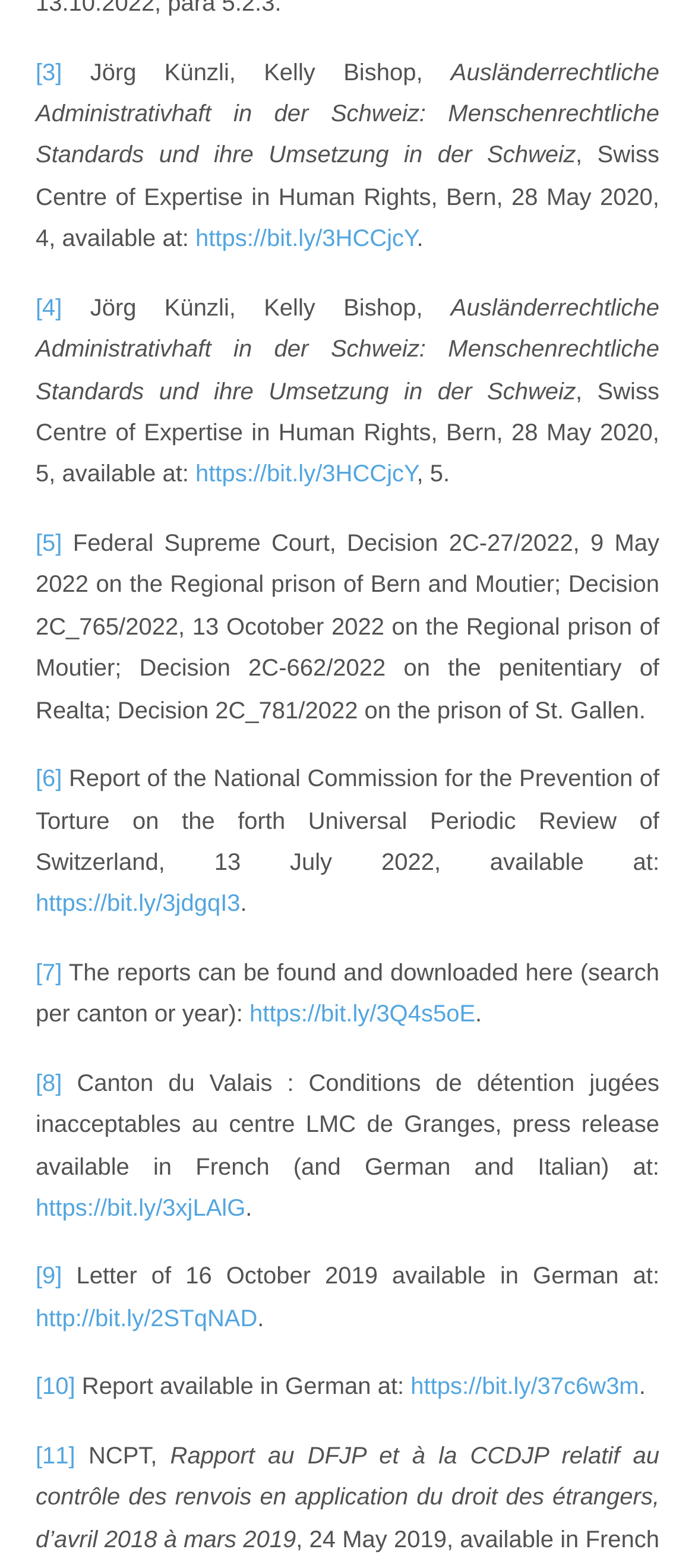What is the language of the report mentioned in the last section?
Using the image, provide a concise answer in one word or a short phrase.

German